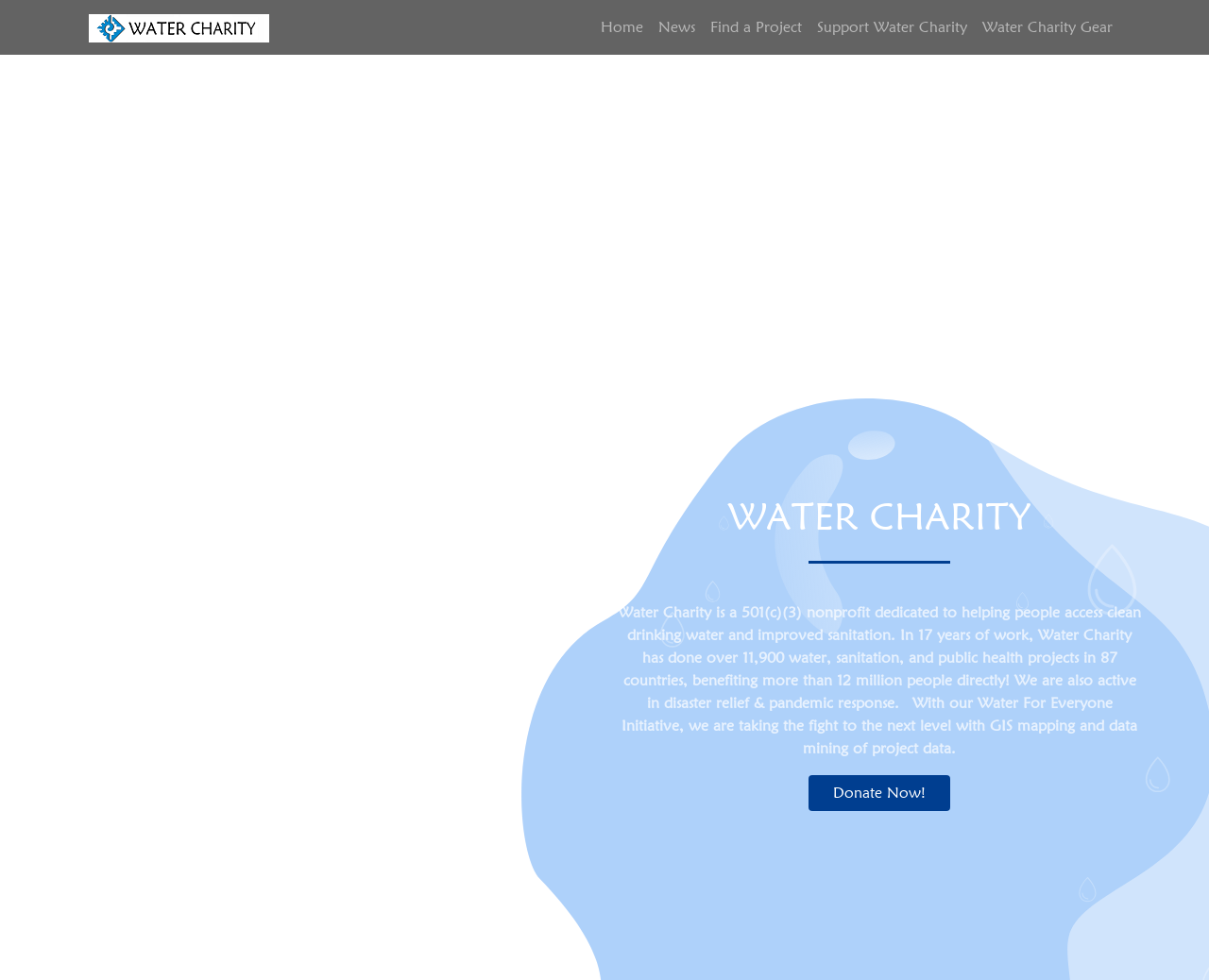Given the following UI element description: "Support Water Charity", find the bounding box coordinates in the webpage screenshot.

[0.67, 0.009, 0.806, 0.047]